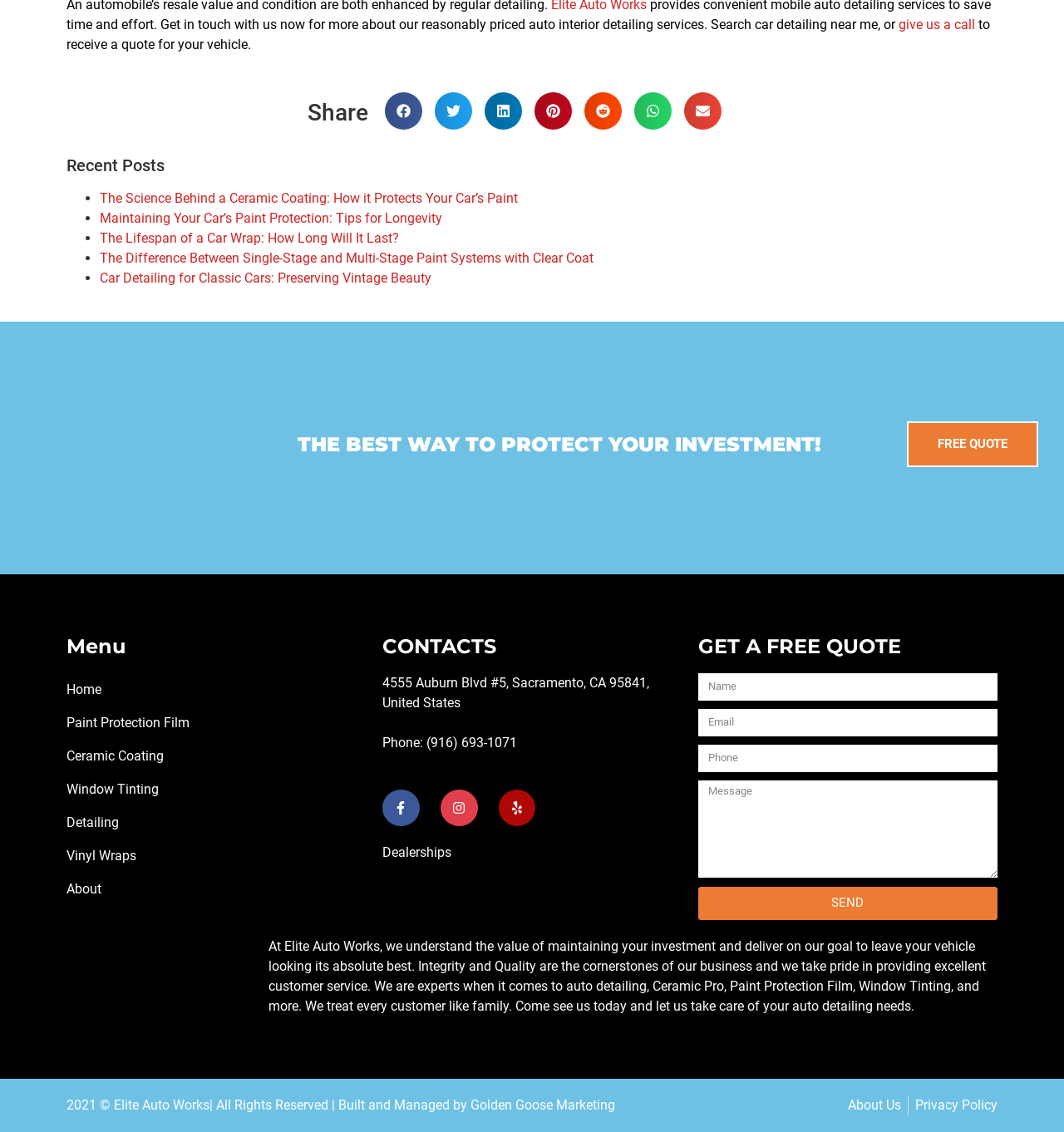Please identify the bounding box coordinates of the element I need to click to follow this instruction: "Click 'SEND'".

[0.656, 0.783, 0.937, 0.813]